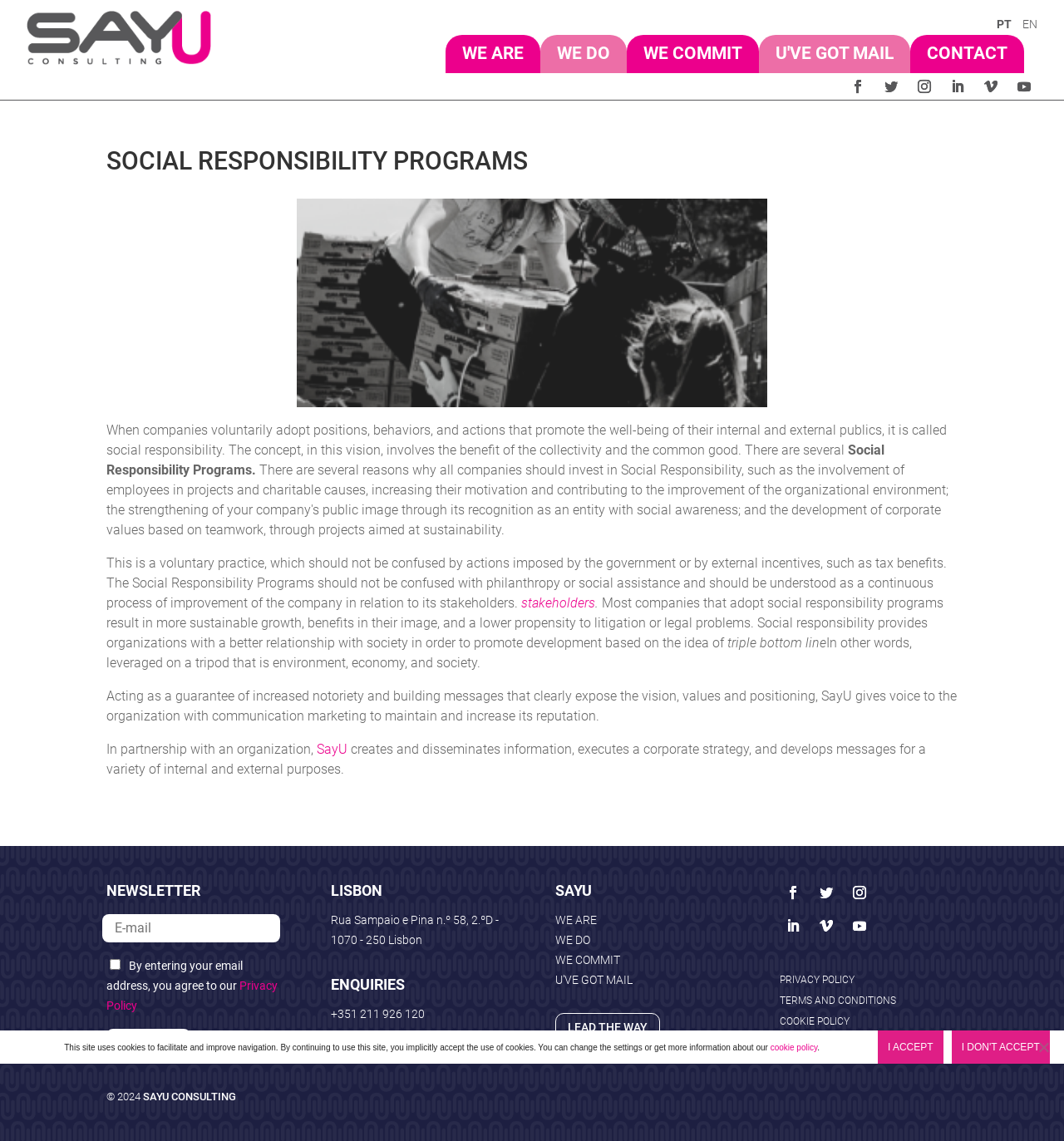Please specify the bounding box coordinates of the clickable region to carry out the following instruction: "View SAYU Consulting's services". The coordinates should be four float numbers between 0 and 1, in the format [left, top, right, bottom].

[0.522, 0.801, 0.561, 0.812]